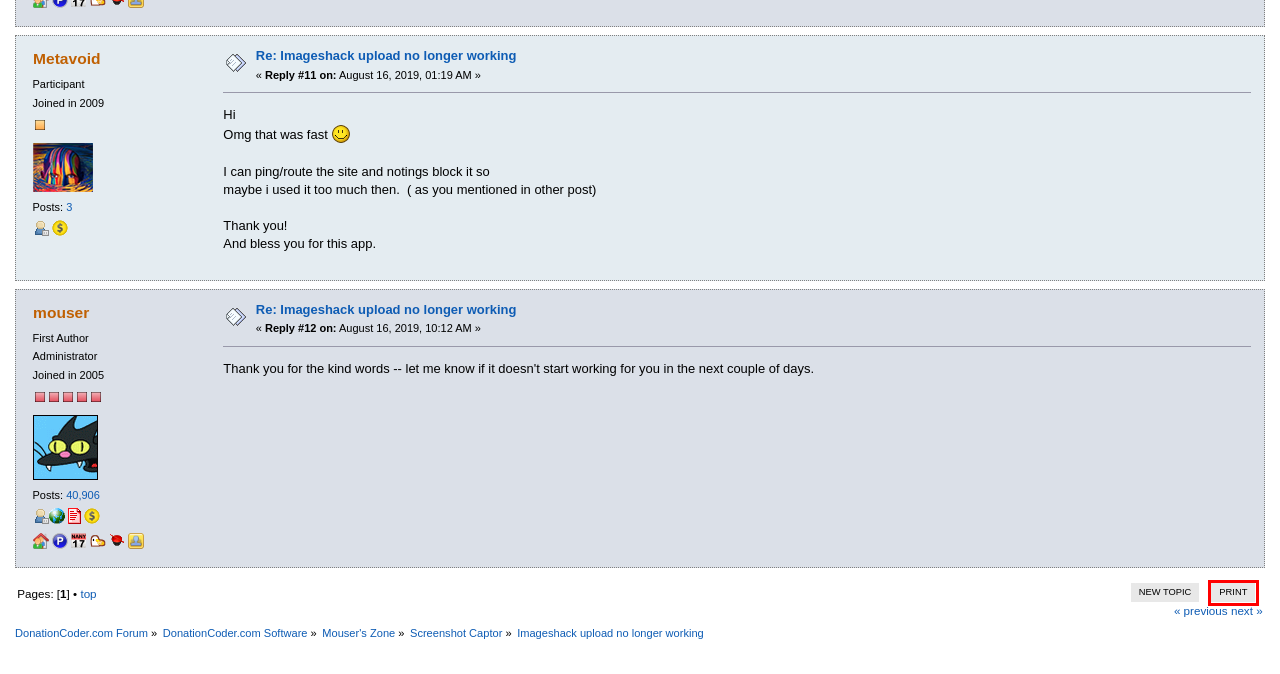Observe the screenshot of a webpage with a red bounding box around an element. Identify the webpage description that best fits the new page after the element inside the bounding box is clicked. The candidates are:
A. Badges and Awards - DonationCoder.com
B. Screenshot Captor - DonationCoder.com
C. Profile of ConstanceJill - DonationCoder.com
D. Bug: desktop folder was found but is not writeable - DonationCoder.com
E. Simple Machines License
F. DonationCredits - Donate to a User Account - DonationCoder.com
G. Print Page - Imageshack upload no longer working
H. Mouser's Zone - DonationCoder.com

G